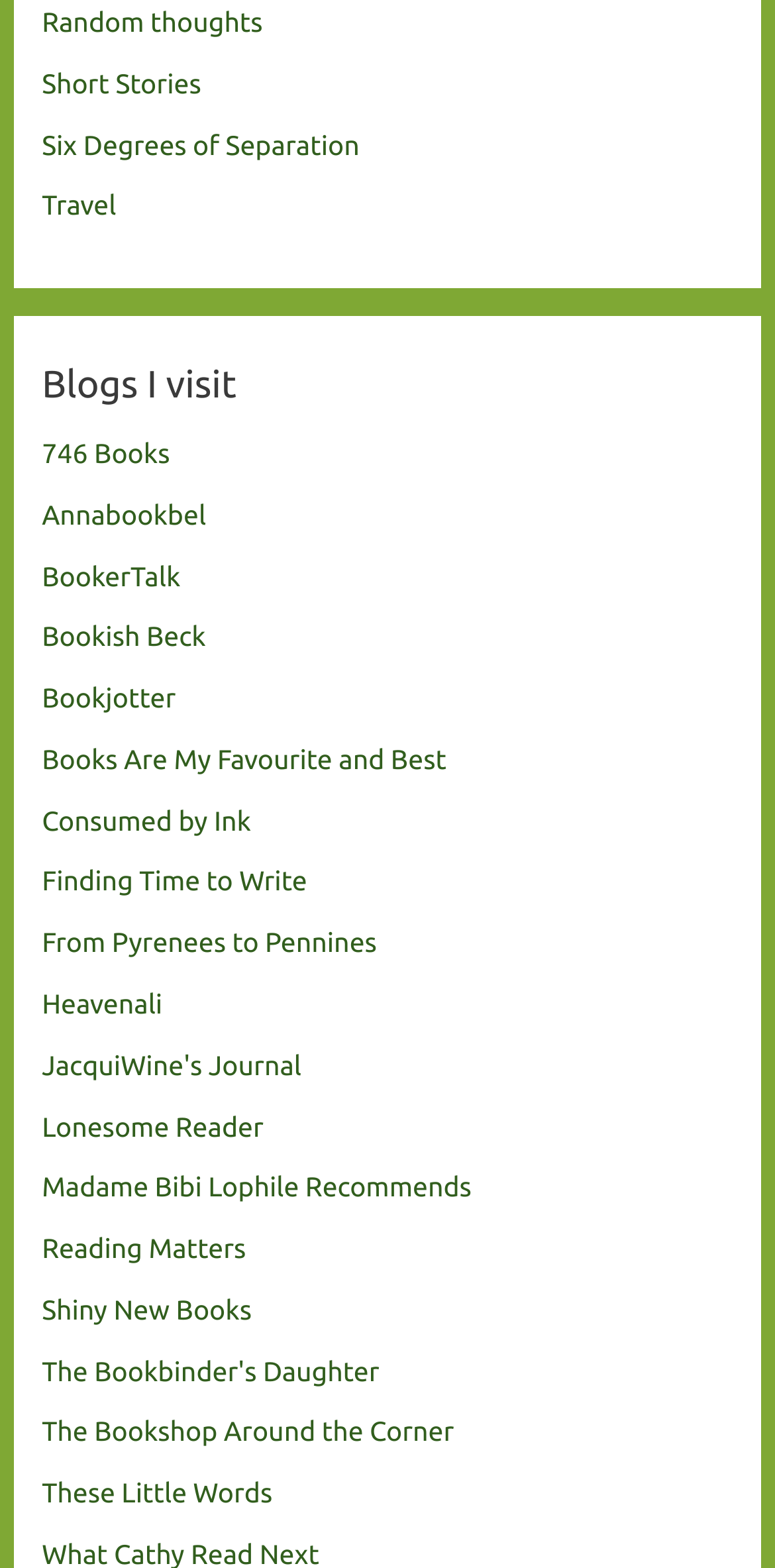Please determine the bounding box coordinates of the element's region to click for the following instruction: "Read the 'Six Degrees of Separation' article".

[0.054, 0.082, 0.464, 0.102]